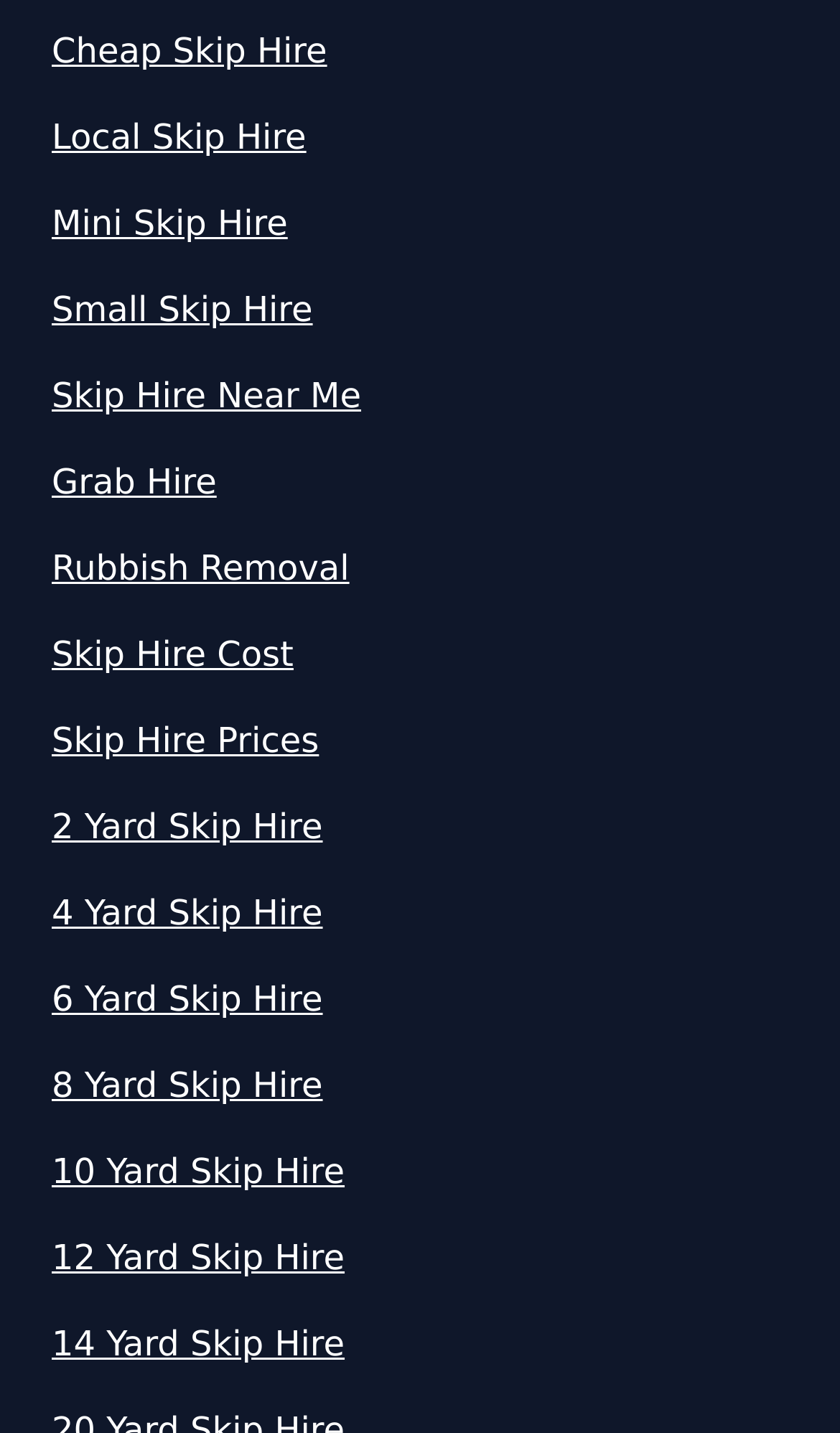Respond to the question below with a single word or phrase:
What is the last link on the webpage?

14 Yard Skip Hire